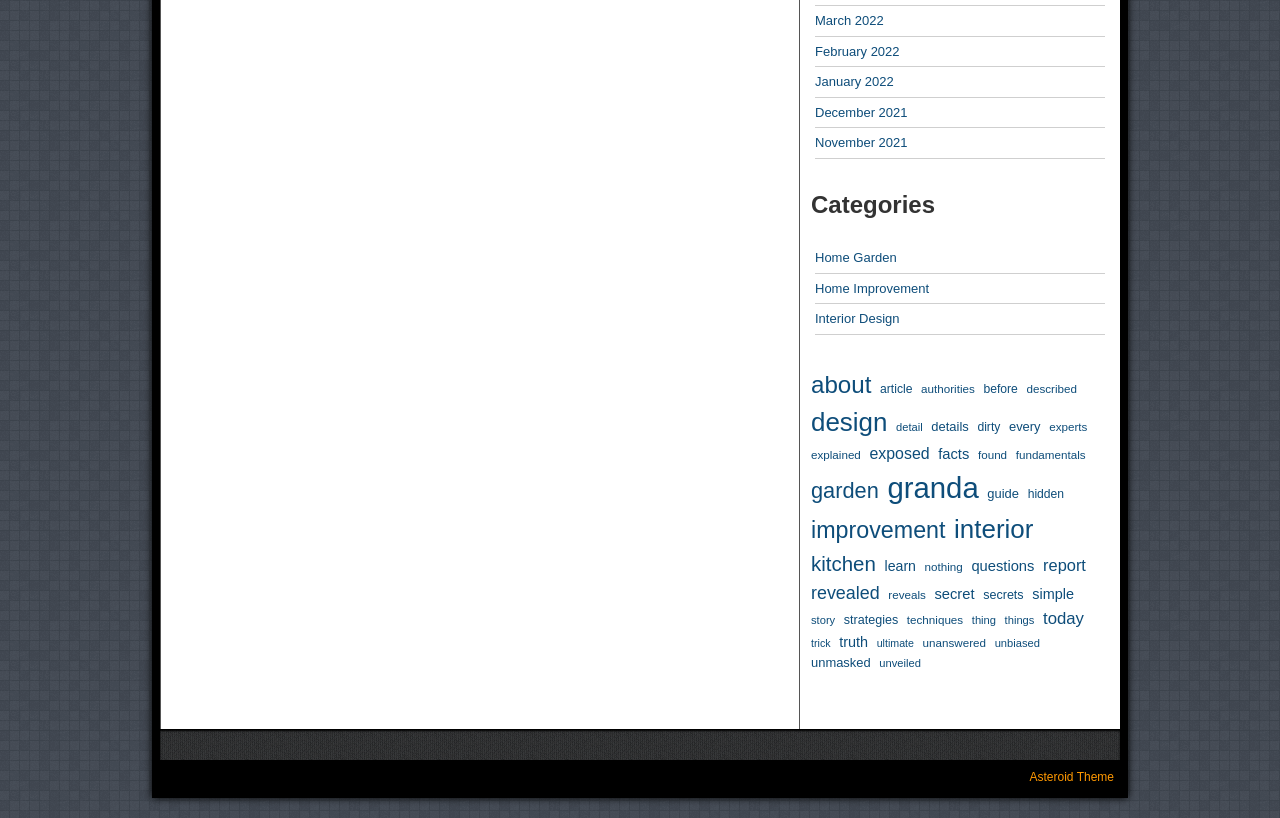Please find the bounding box coordinates of the clickable region needed to complete the following instruction: "Learn about 'kitchen' design". The bounding box coordinates must consist of four float numbers between 0 and 1, i.e., [left, top, right, bottom].

[0.634, 0.671, 0.684, 0.709]